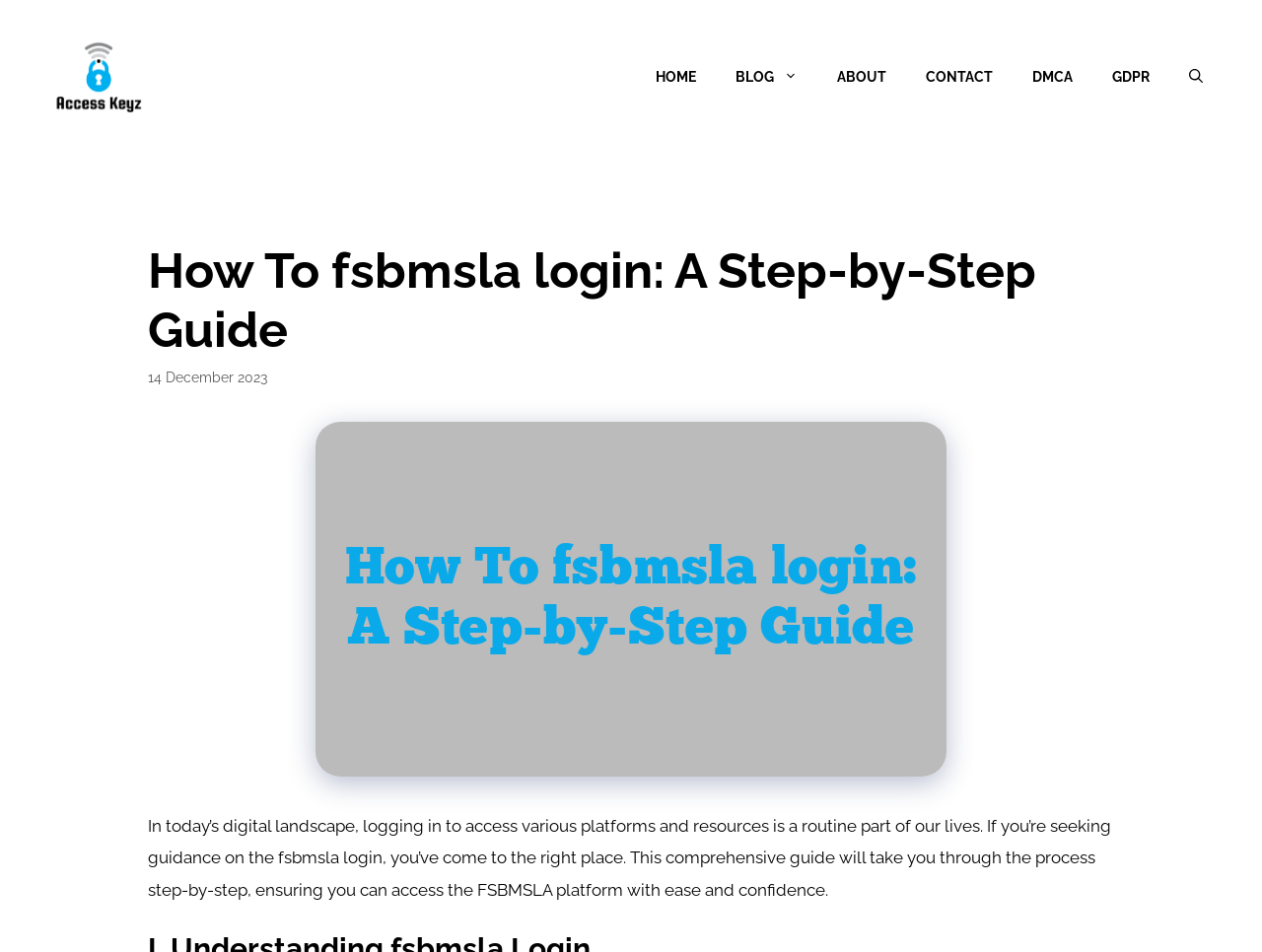Identify the bounding box coordinates for the UI element described as follows: "About". Ensure the coordinates are four float numbers between 0 and 1, formatted as [left, top, right, bottom].

None